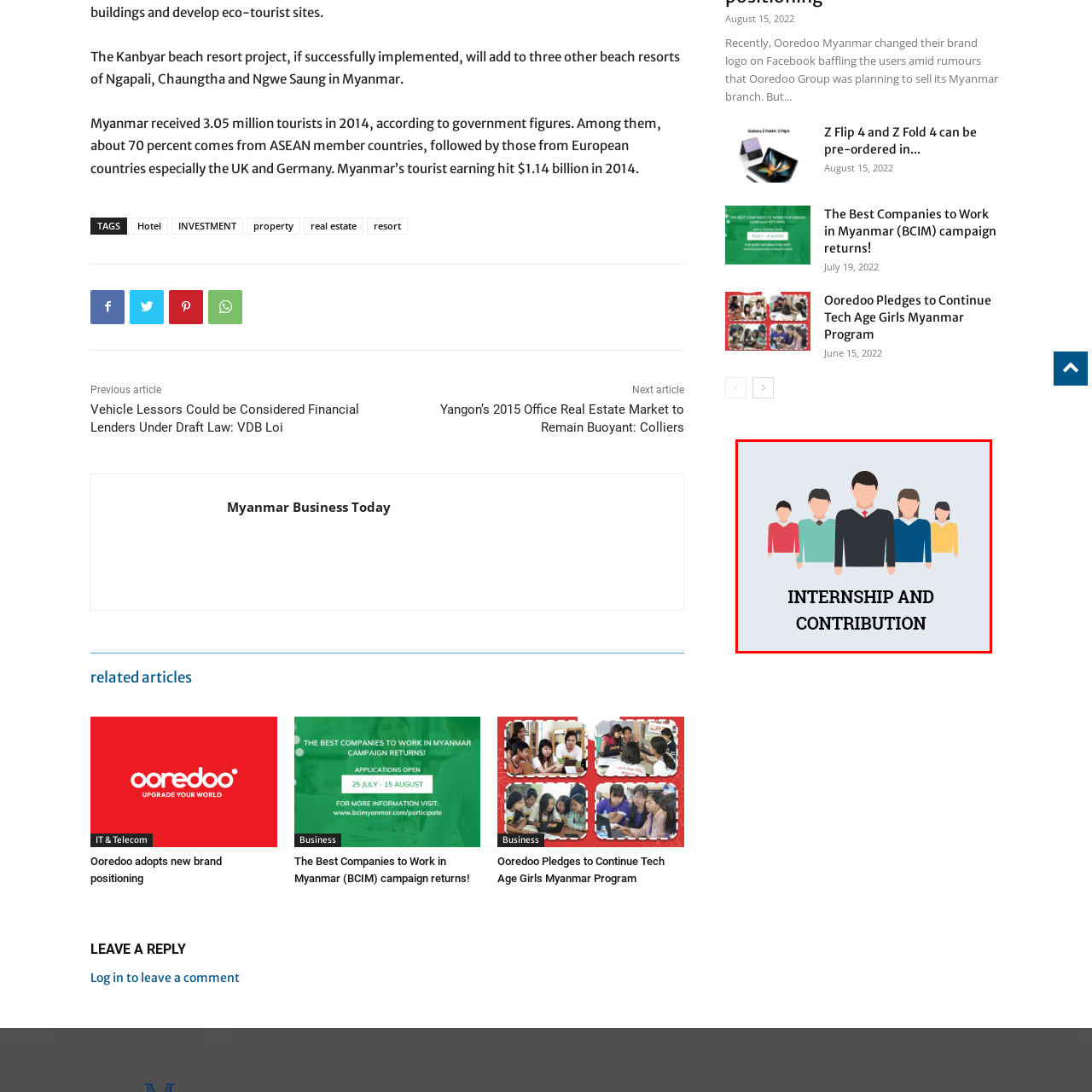What is the theme emphasized by the words below the figures?
View the image encased in the red bounding box and respond with a detailed answer informed by the visual information.

The caption states that the words 'INTERNSHIP AND CONTRIBUTION' are prominently displayed below the figures, emphasizing themes of growth, involvement, and the importance of internships in professional development.